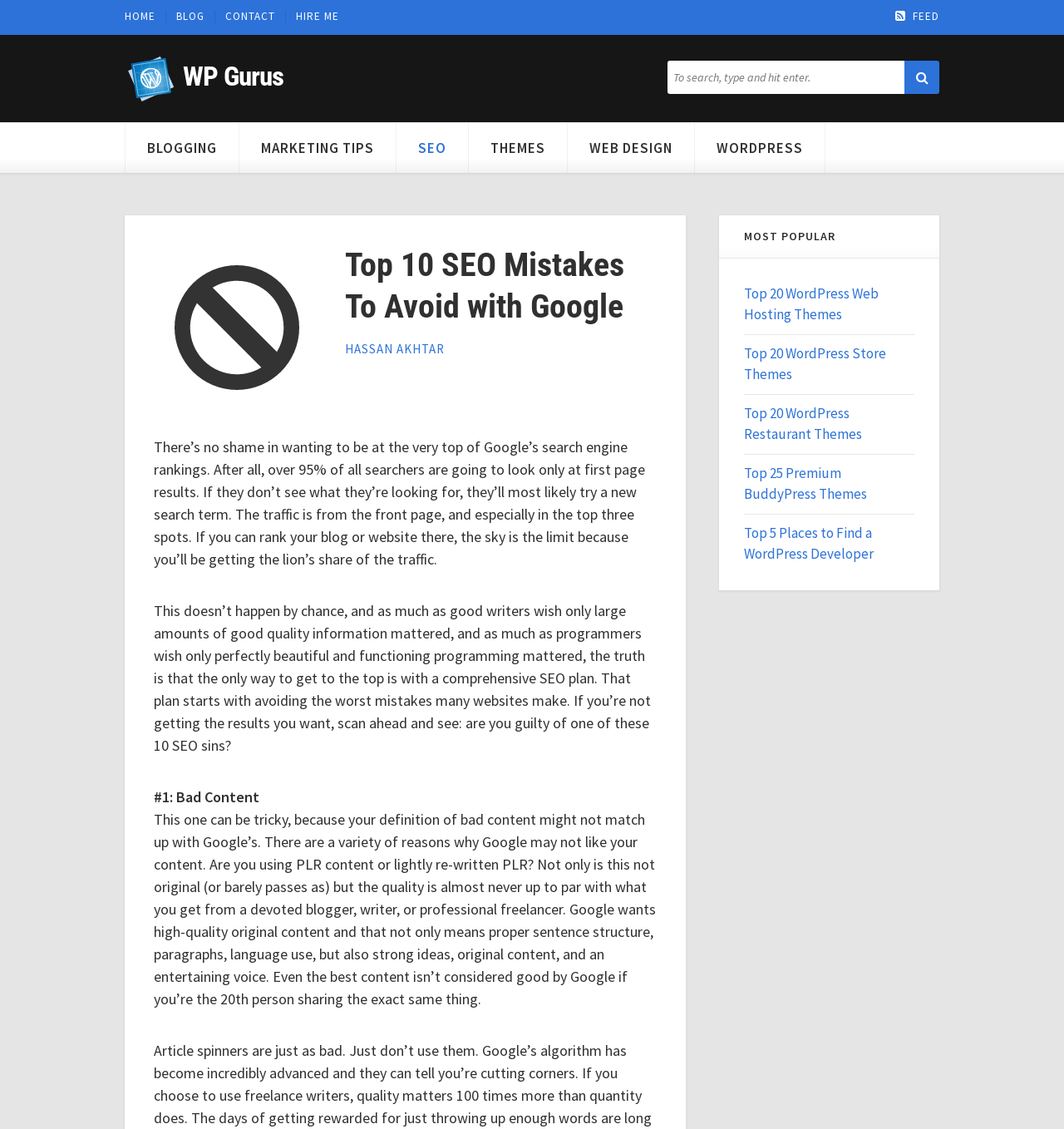Use one word or a short phrase to answer the question provided: 
What is the main topic of this webpage?

SEO mistakes